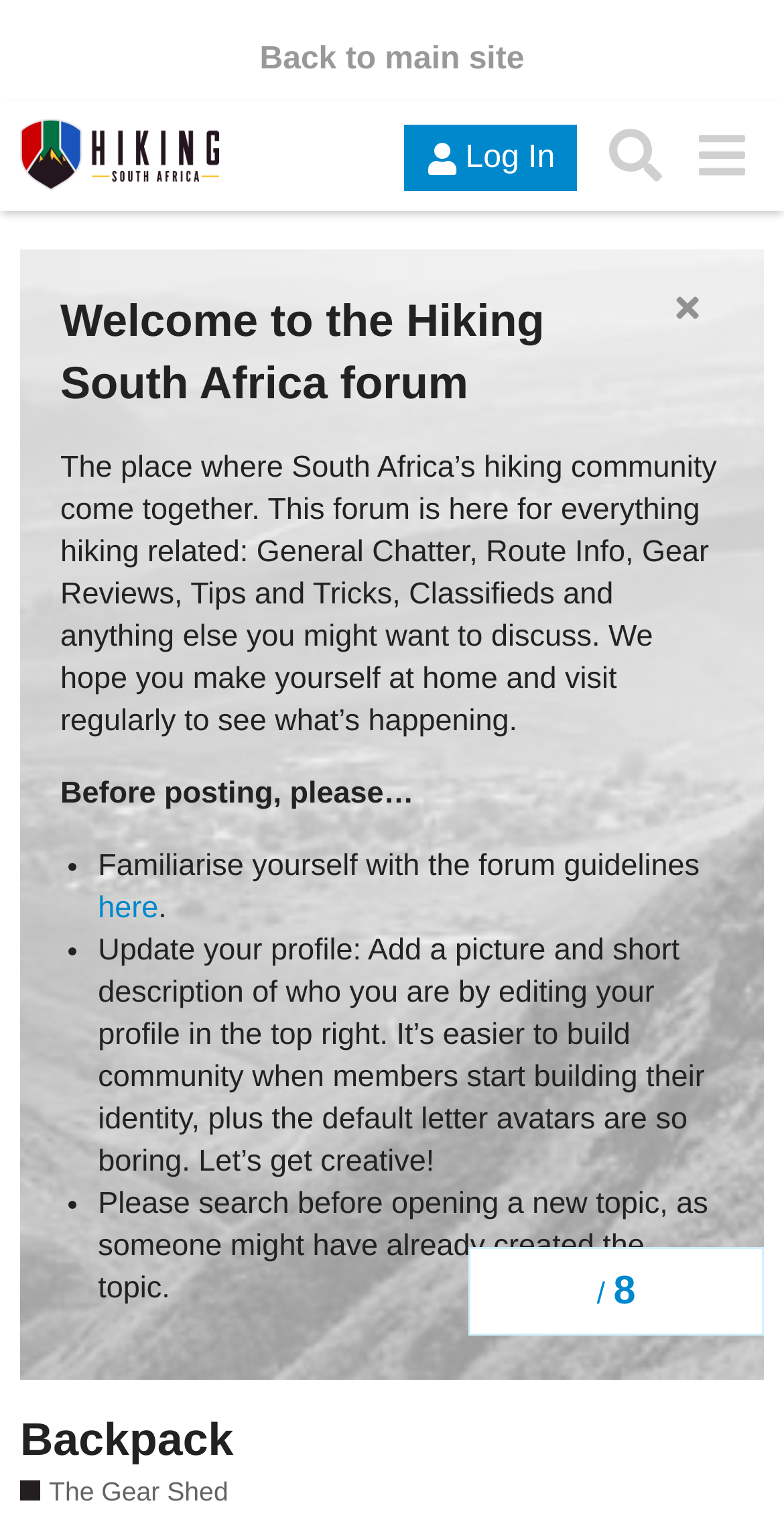Describe all the significant parts and information present on the webpage.

This webpage is a forum discussion page focused on backpacks, specifically multiday backpacks. At the top left, there is a link to return to the main site. Below that, there is a header section with a link to "The Hiking South Africa Forum" accompanied by an image, as well as buttons for logging in and searching. 

To the right of the header section, there is a button with a menu and another button with an image. Below the header section, there is a welcome message that introduces the forum as a place for South Africa's hiking community to discuss various topics related to hiking. 

The welcome message is followed by a paragraph of text that explains the purpose of the forum and encourages users to make themselves at home. Below that, there is a section with guidelines for posting, including familiarizing oneself with the forum guidelines and updating one's profile. 

The main content of the page is a discussion thread about backpacks, with the title "Backpack" at the top. The thread is likely a question or topic started by the user, who is 1.83m tall and looking for recommendations on multiday backpacks, specifically the FA Jupiter. The user mentions that they are unable to find one in-store.